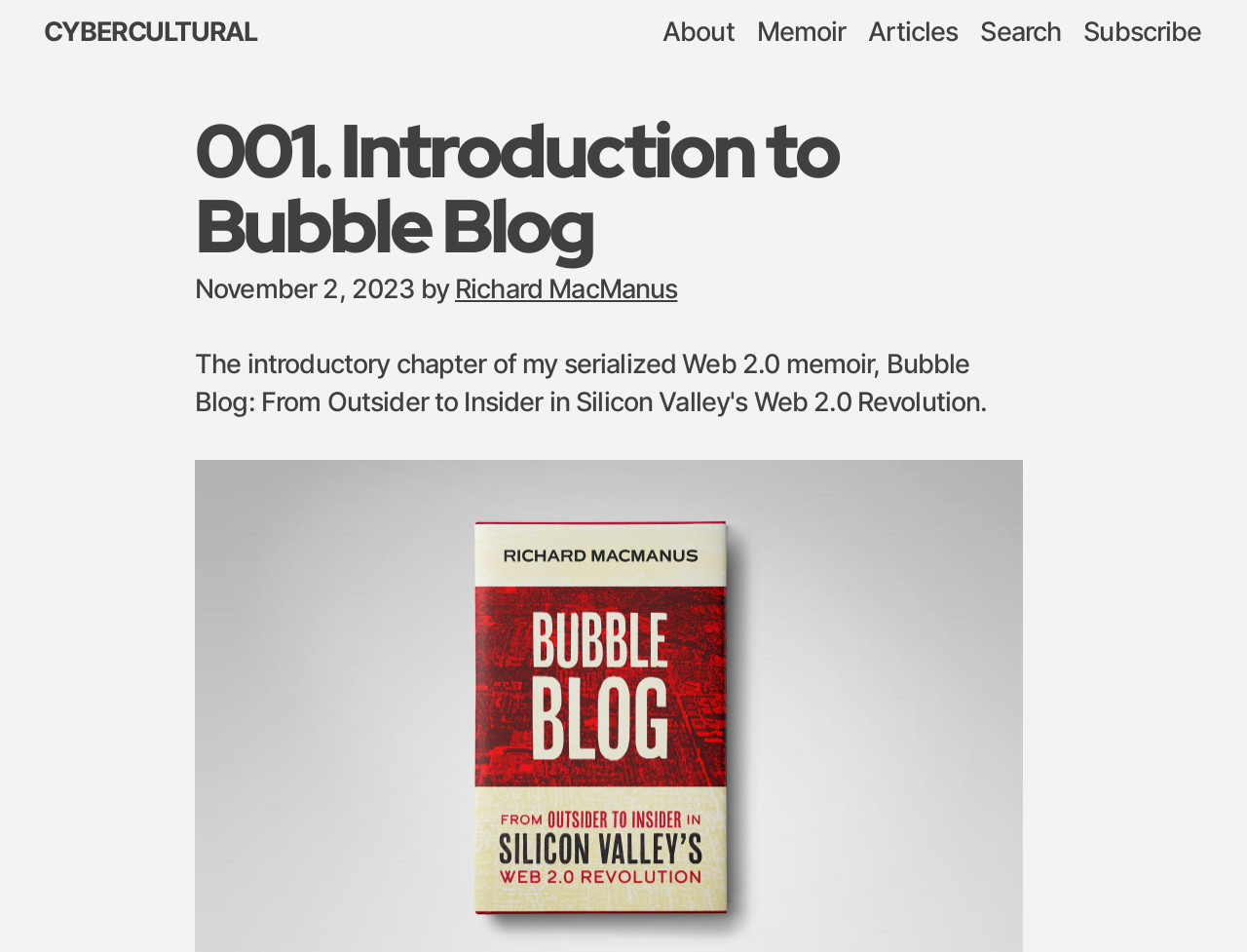Create an elaborate caption that covers all aspects of the webpage.

The webpage is a blog post titled "001. Introduction to Bubble Blog", which appears to be the introductory chapter of a serialized memoir about the Web 2.0 revolution in Silicon Valley. 

At the top left of the page, there is a "Skip to content" link. Next to it, on the top center, is a link labeled "CYBERCULTURAL". 

On the top right, there is a main navigation menu with five links: "About", "Memoir", "Articles", "Search", and "Subscribe", which are aligned horizontally. 

Below the navigation menu, the main content of the page begins with a heading that matches the title of the page. Underneath the heading, there is a timestamp indicating that the post was published on November 2, 2023. The author's name, "Richard MacManus", is also mentioned alongside the timestamp.